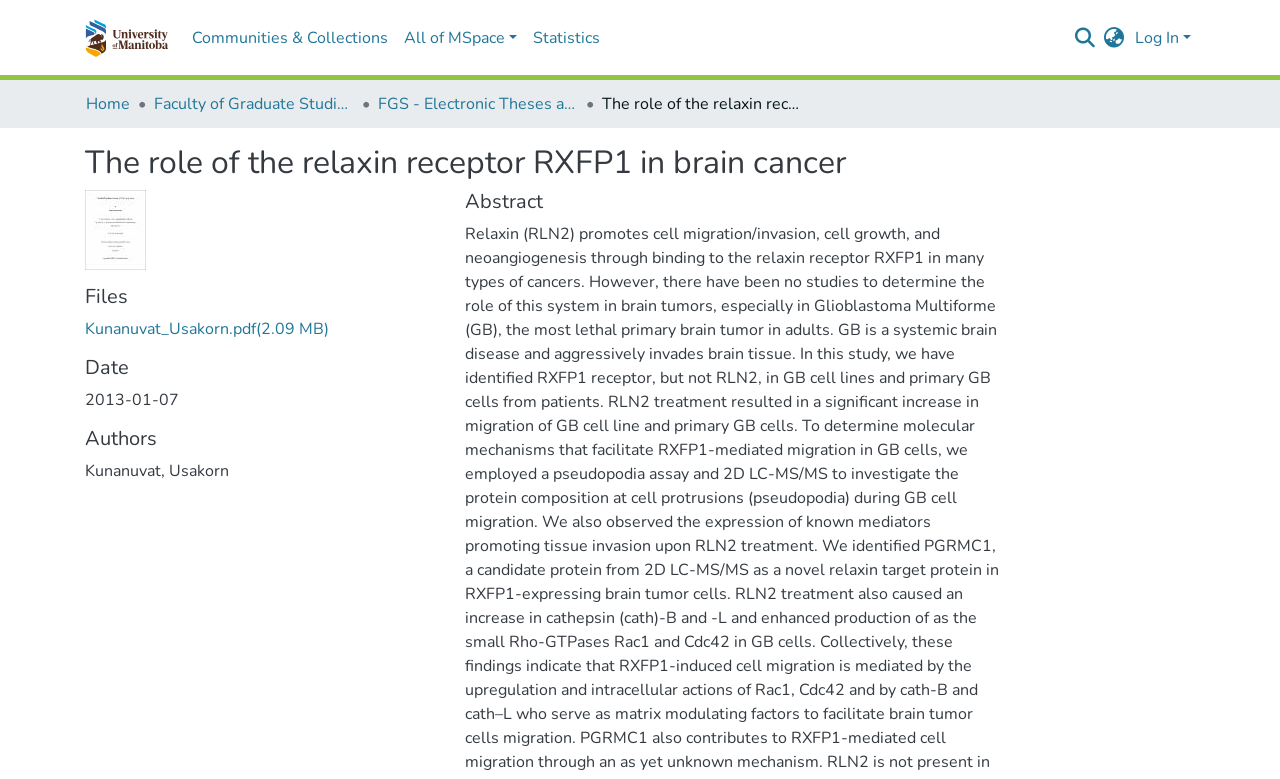What is the logo on the top left?
Using the image as a reference, give an elaborate response to the question.

I found the logo by looking at the top left corner of the webpage, where I saw a link element with the text 'Repository logo' and an image element with the same description. This suggests that the logo is a repository logo.